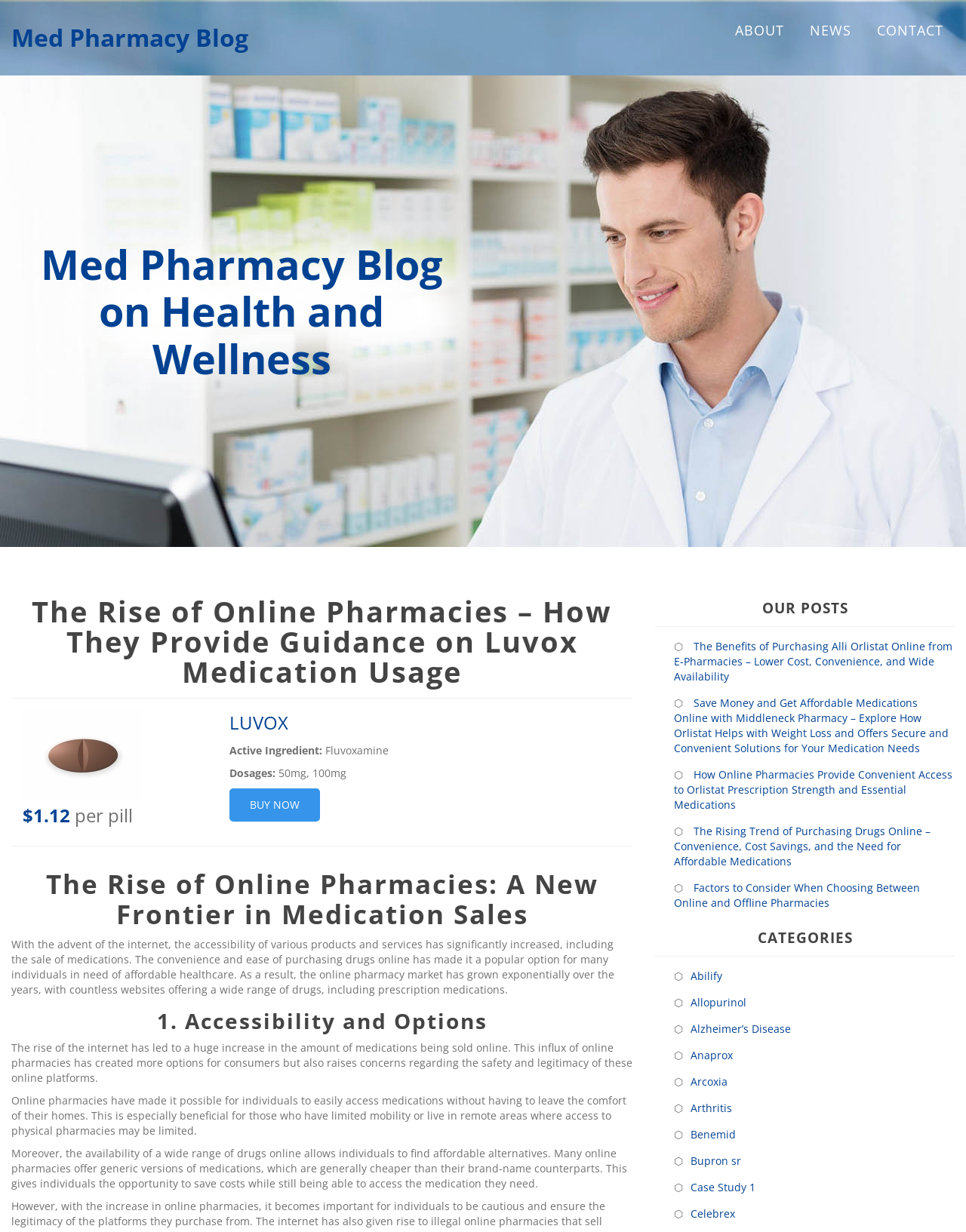Explain the contents of the webpage comprehensively.

The webpage is about online pharmacies, specifically discussing the rise of online pharmacies and their benefits, including accessibility and options for consumers. 

At the top of the page, there is a navigation menu with links to "Med Pharmacy Blog", "ABOUT", "NEWS", and "CONTACT". Below this menu, there is a heading that reads "The Rise of Online Pharmacies – How They Provide Guidance on Luvox Medication Usage". 

To the right of this heading, there is an image of Luvox, a medication. Below the image, there is information about Luvox, including its active ingredient, dosages, and a "BUY NOW" link. 

The main content of the page is divided into sections, each with a heading. The first section discusses the rise of online pharmacies and their benefits, including accessibility and options for consumers. The second section is titled "1. Accessibility and Options" and discusses the safety and legitimacy of online pharmacies, as well as the benefits of online pharmacies for individuals with limited mobility or living in remote areas. 

Further down the page, there is a section titled "OUR POSTS" with links to several articles related to online pharmacies and medications. Below this section, there is a section titled "CATEGORIES" with links to various categories of medications, including Abilify, Allopurinol, Alzheimer's Disease, and more.